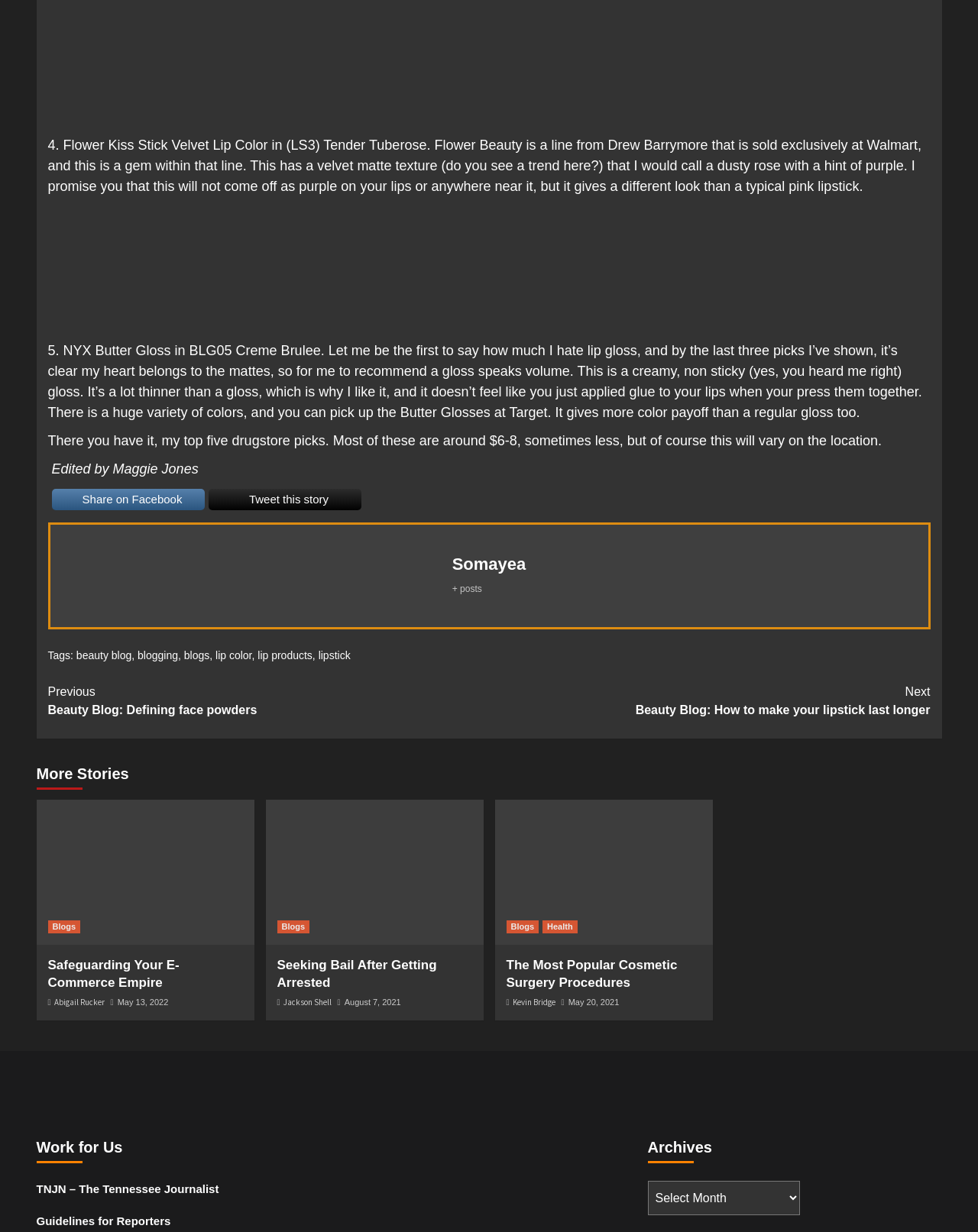Please give the bounding box coordinates of the area that should be clicked to fulfill the following instruction: "Read the 'Safeguarding Your E-Commerce Empire' blog". The coordinates should be in the format of four float numbers from 0 to 1, i.e., [left, top, right, bottom].

[0.049, 0.776, 0.248, 0.805]